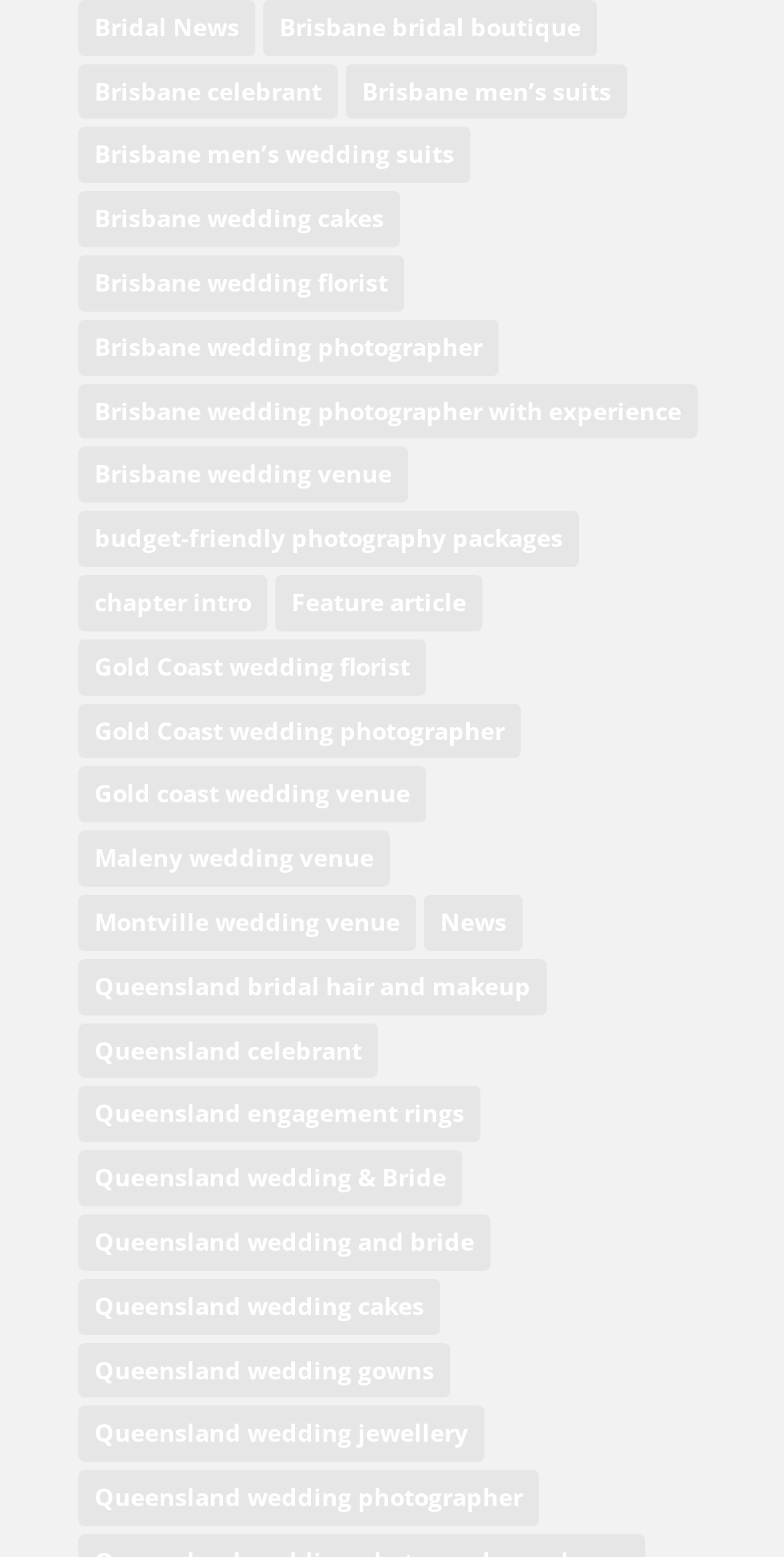Answer the following in one word or a short phrase: 
What is the region with the most wedding-related categories?

Brisbane